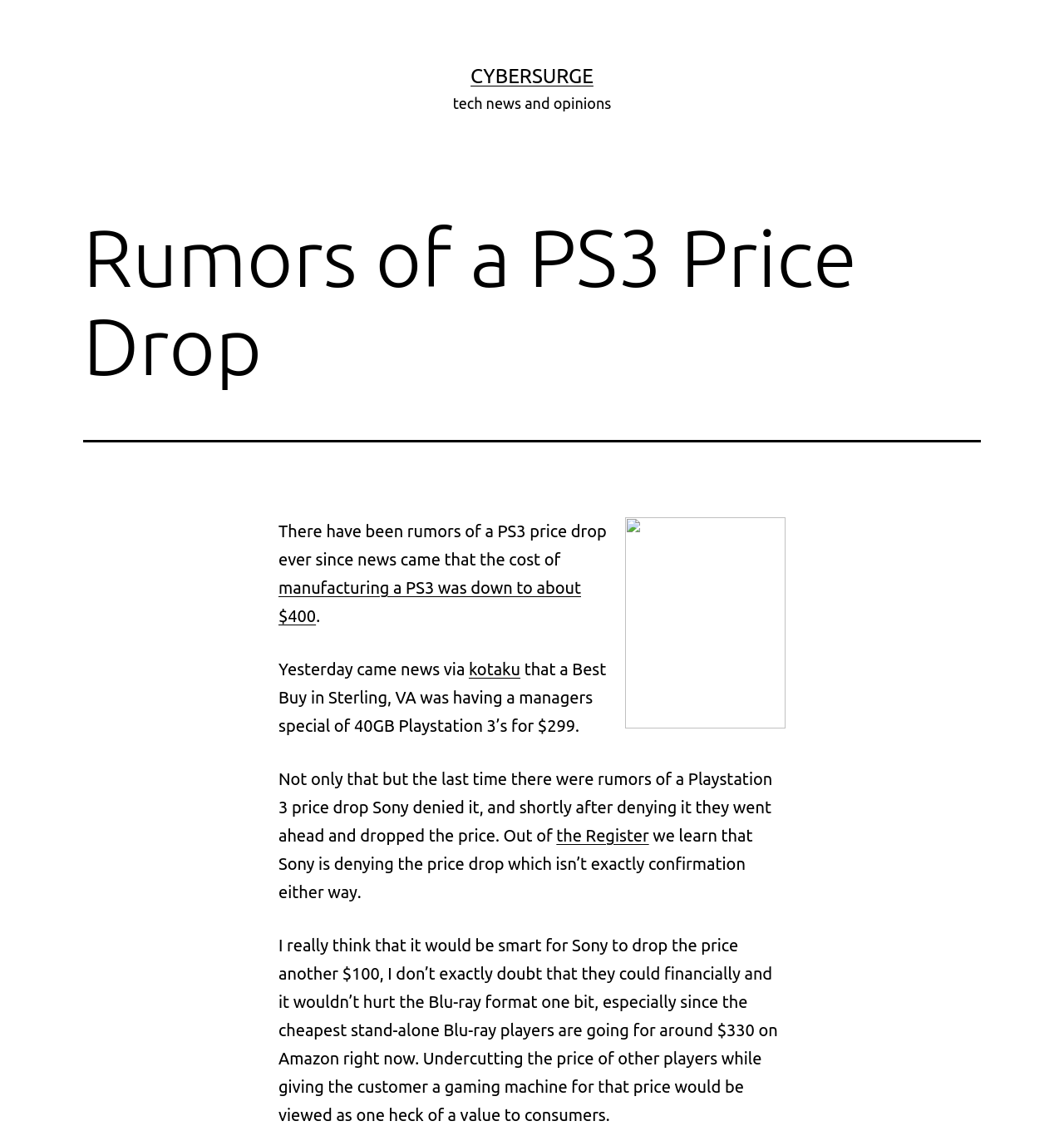Summarize the webpage with intricate details.

The webpage is about rumors of a PS3 price drop. At the top, there is a link to "CYBERSURGE" and a static text "tech news and opinions" positioned side by side. Below them, there is a header section with a heading "Rumors of a PS3 Price Drop" taking up most of the width. 

To the right of the header, there is an image. Below the header, there is a block of text discussing the rumors of a PS3 price drop, including news from various sources such as Kotaku and the Register. The text is divided into several paragraphs, with links to the sources embedded within the text. 

The article suggests that Sony should consider dropping the price of the PS3 by another $100, citing that it would be a good value for consumers and would not hurt the Blu-ray format. The text is positioned in the middle of the page, with a significant amount of space above and below it.